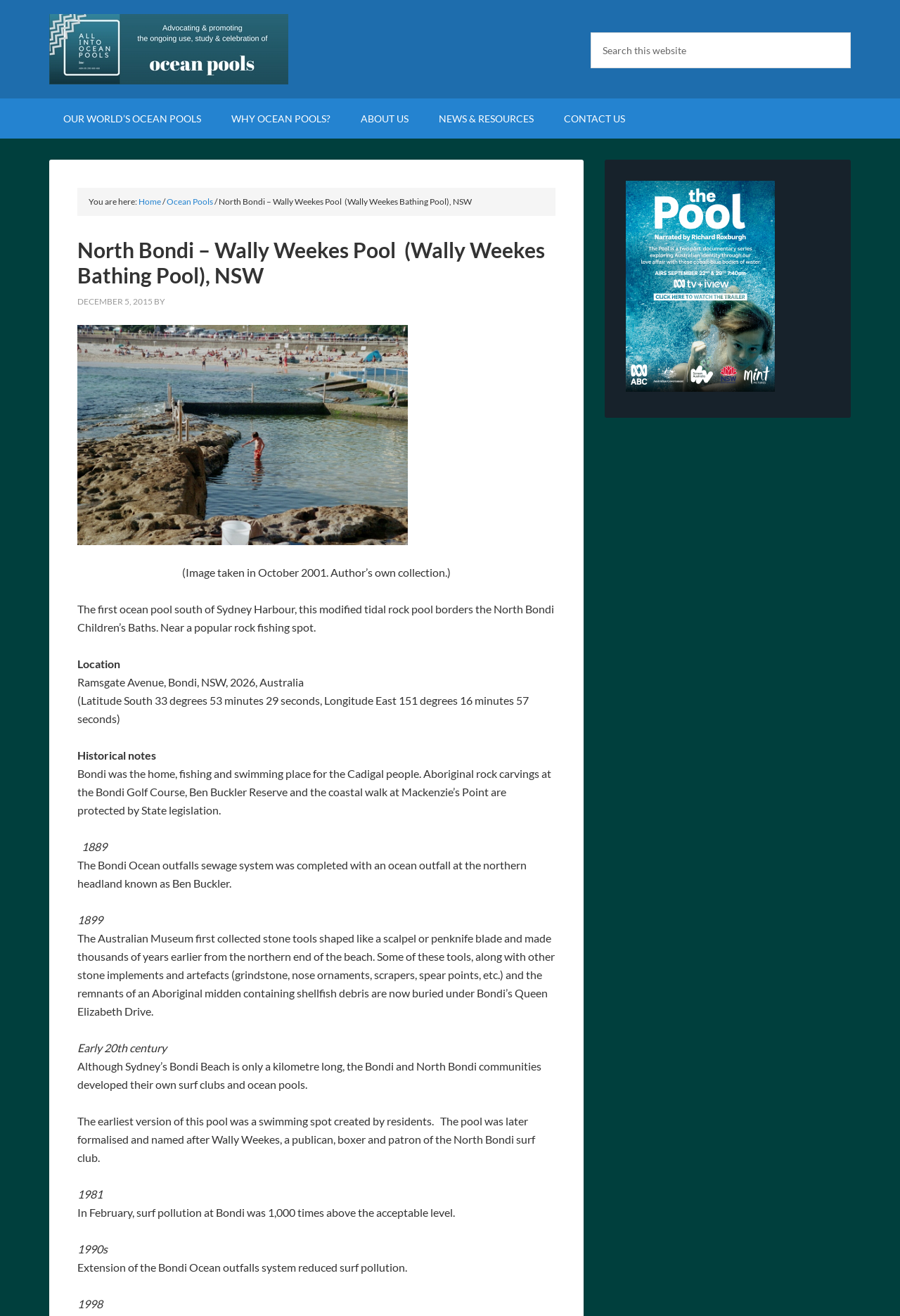Please locate the bounding box coordinates of the element that should be clicked to complete the given instruction: "Check NEWS & RESOURCES".

[0.472, 0.075, 0.609, 0.105]